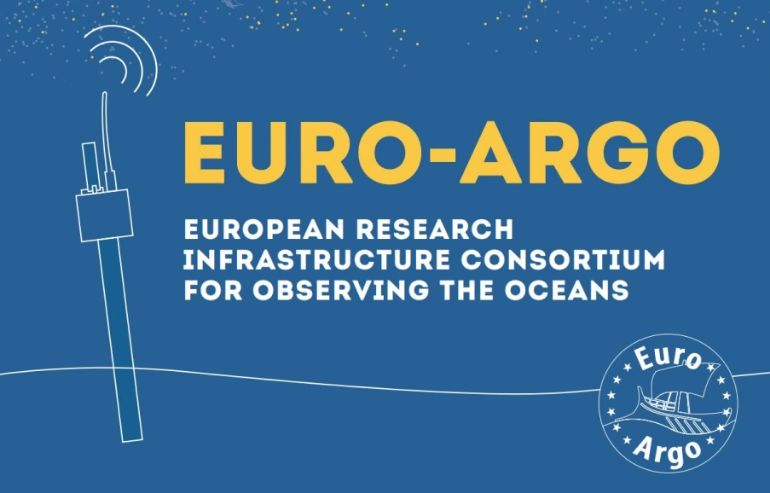What is the theme of the decorative elements in the backdrop?
Refer to the image and answer the question using a single word or phrase.

oceanographic patterns